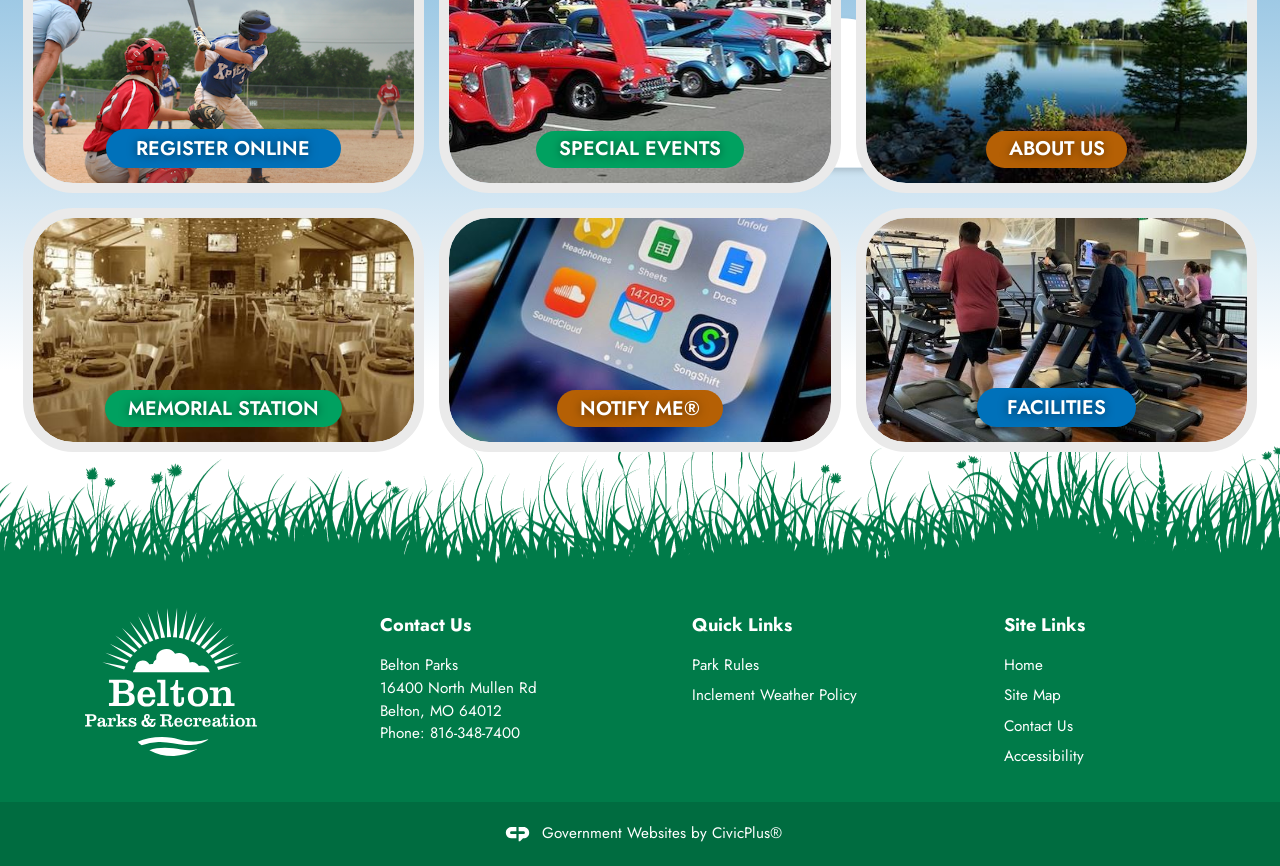Using the provided element description: "Site Map", determine the bounding box coordinates of the corresponding UI element in the screenshot.

[0.785, 0.789, 0.829, 0.815]